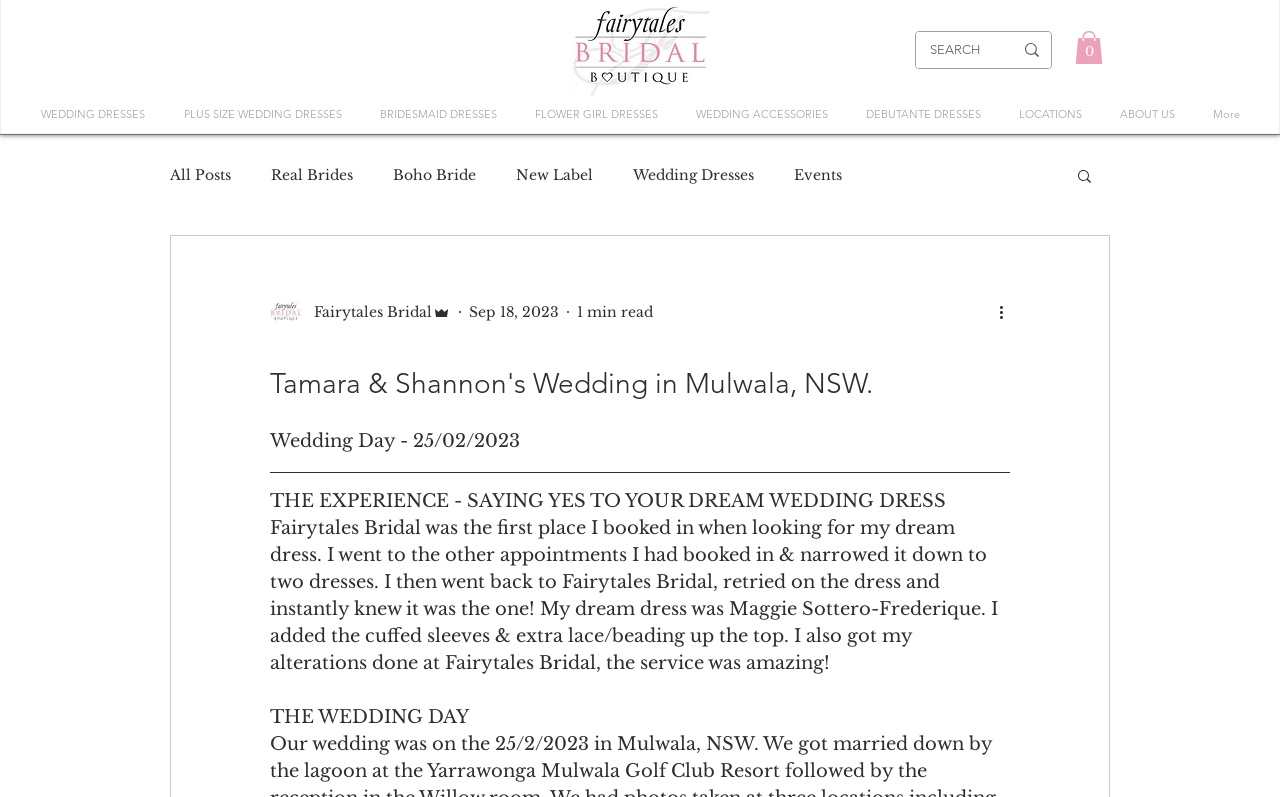Locate the bounding box coordinates of the element I should click to achieve the following instruction: "Explore wedding dresses".

[0.016, 0.129, 0.128, 0.16]